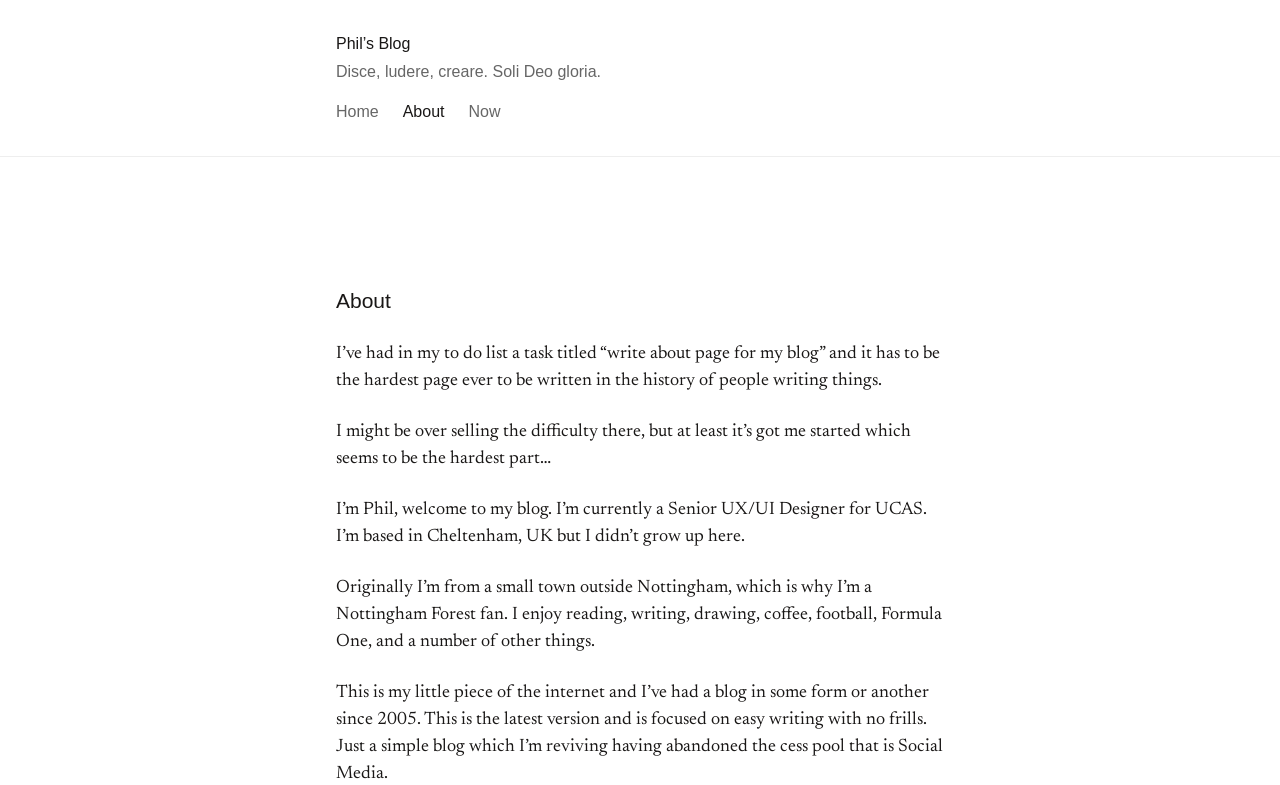Based on the element description, predict the bounding box coordinates (top-left x, top-left y, bottom-right x, bottom-right y) for the UI element in the screenshot: Phil’s Blog

[0.262, 0.045, 0.321, 0.066]